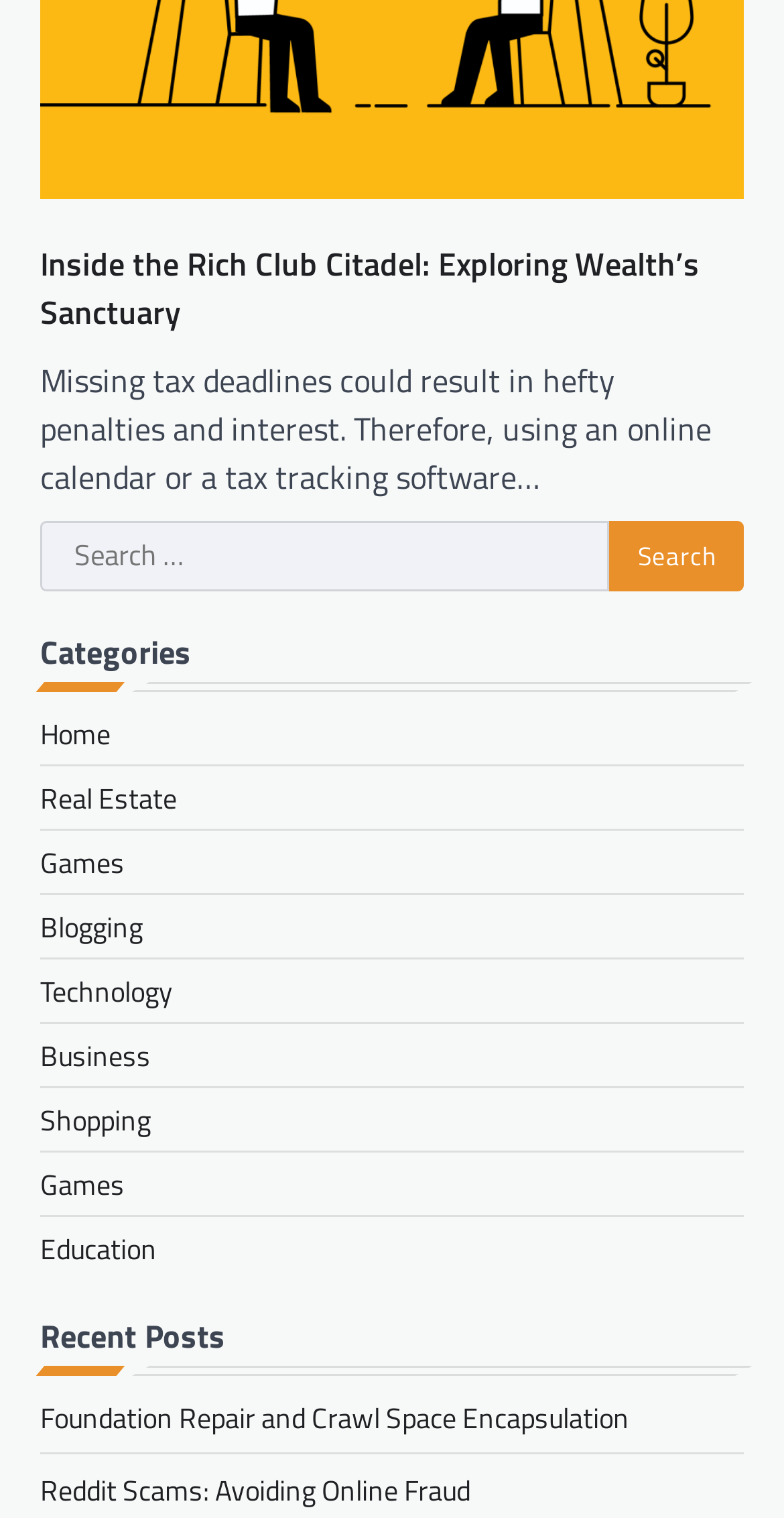Provide a brief response to the question below using one word or phrase:
What is the title of the main article?

Inside the Rich Club Citadel